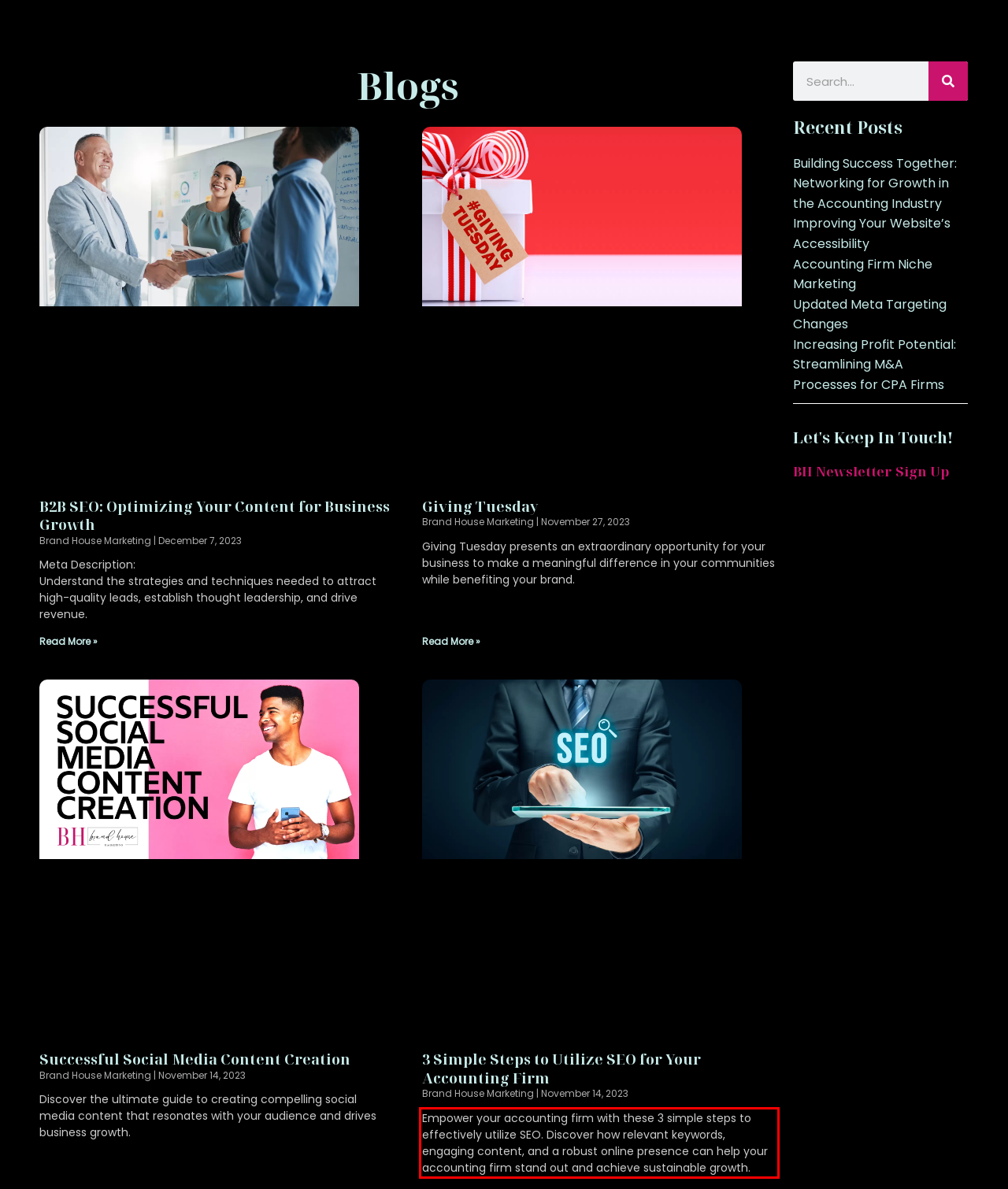In the given screenshot, locate the red bounding box and extract the text content from within it.

Empower your accounting firm with these 3 simple steps to effectively utilize SEO. Discover how relevant keywords, engaging content, and a robust online presence can help your accounting firm stand out and achieve sustainable growth.